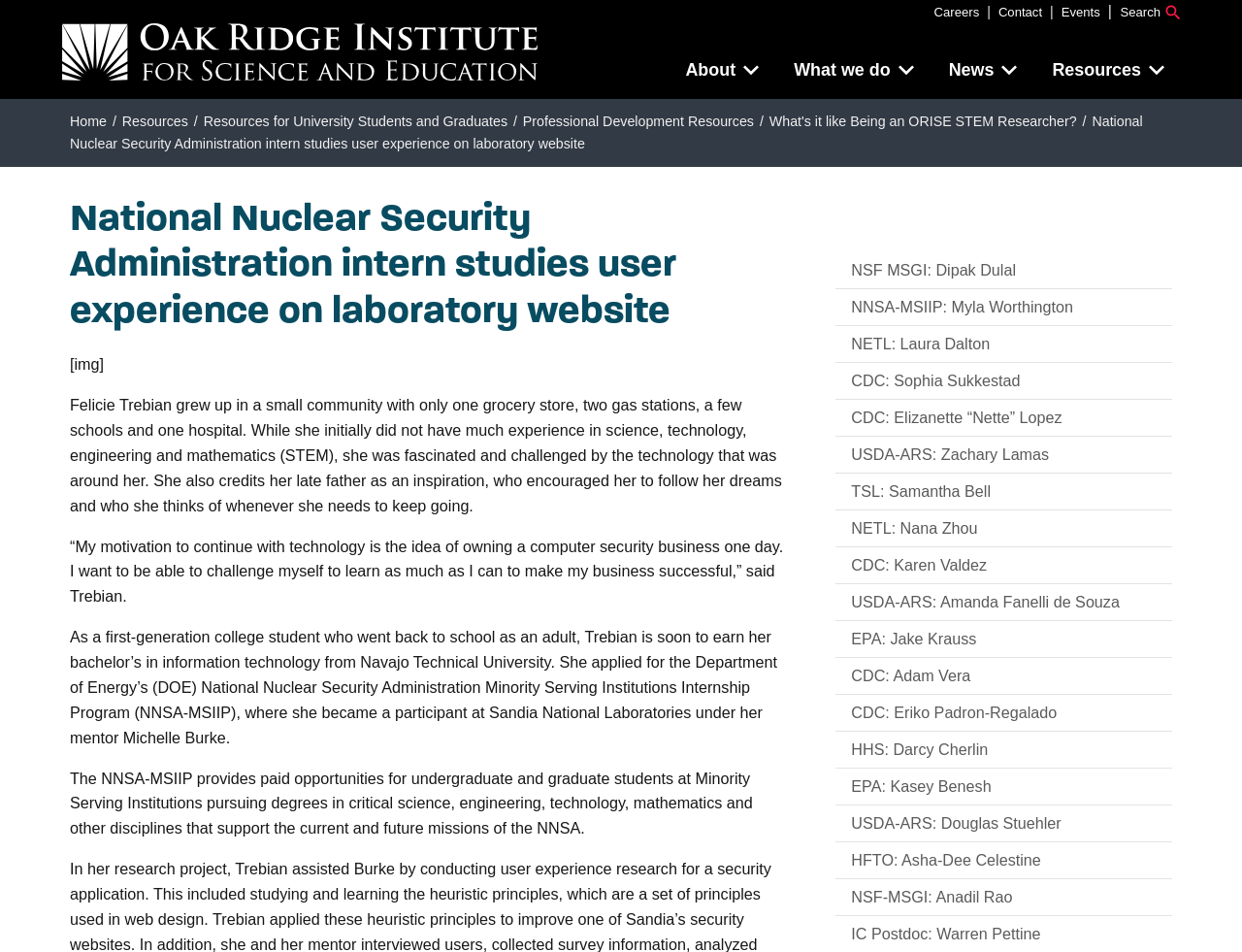What is the purpose of the NNSA-MSIIP program?
Please utilize the information in the image to give a detailed response to the question.

The answer can be found in the StaticText element with the text 'The NNSA-MSIIP provides paid opportunities for undergraduate and graduate students at Minority Serving Institutions pursuing degrees in critical science, engineering, technology, mathematics and other disciplines that support the current and future missions of the NNSA.'